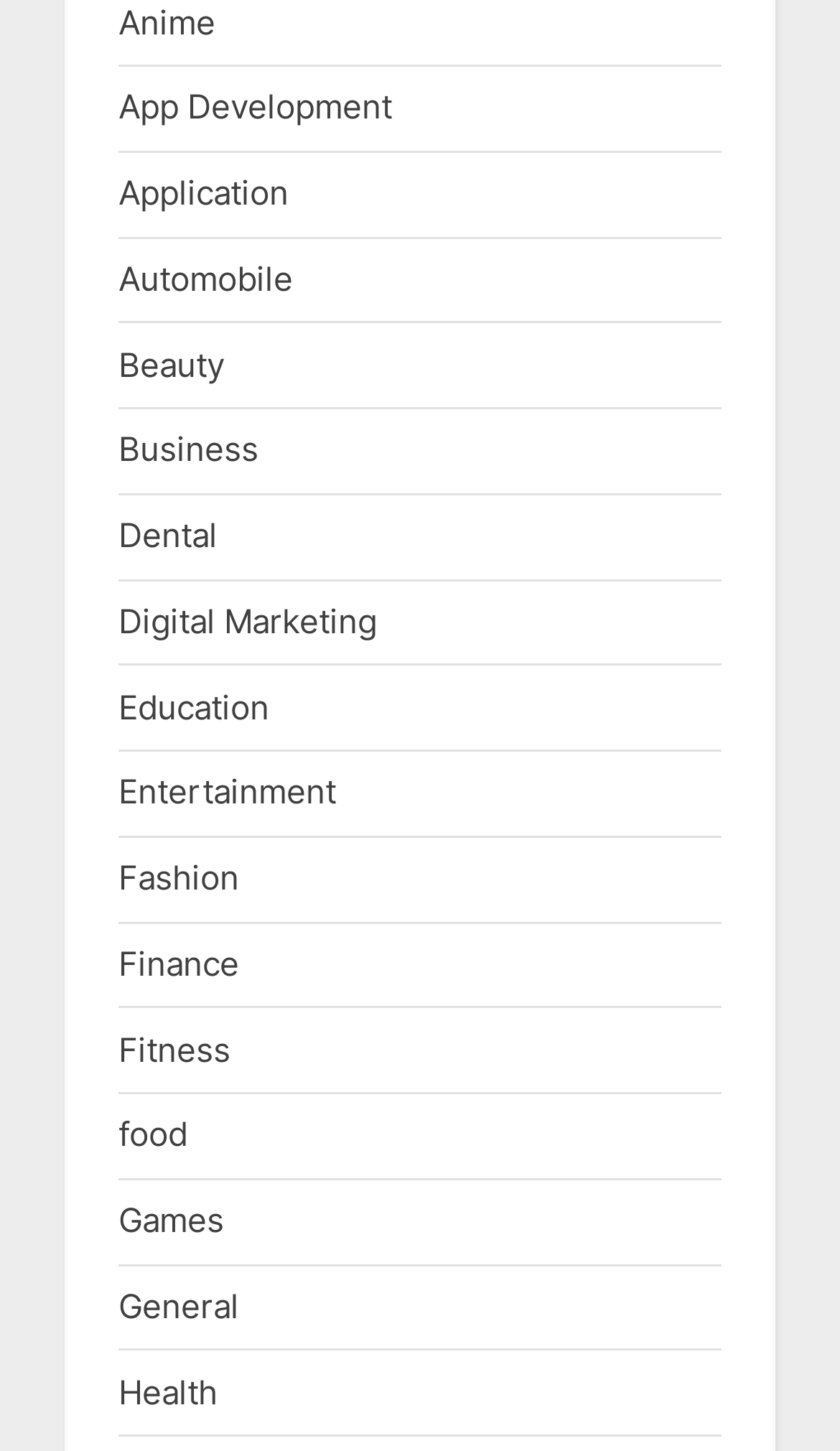Please identify the coordinates of the bounding box for the clickable region that will accomplish this instruction: "Click on Anime".

[0.141, 0.001, 0.256, 0.029]